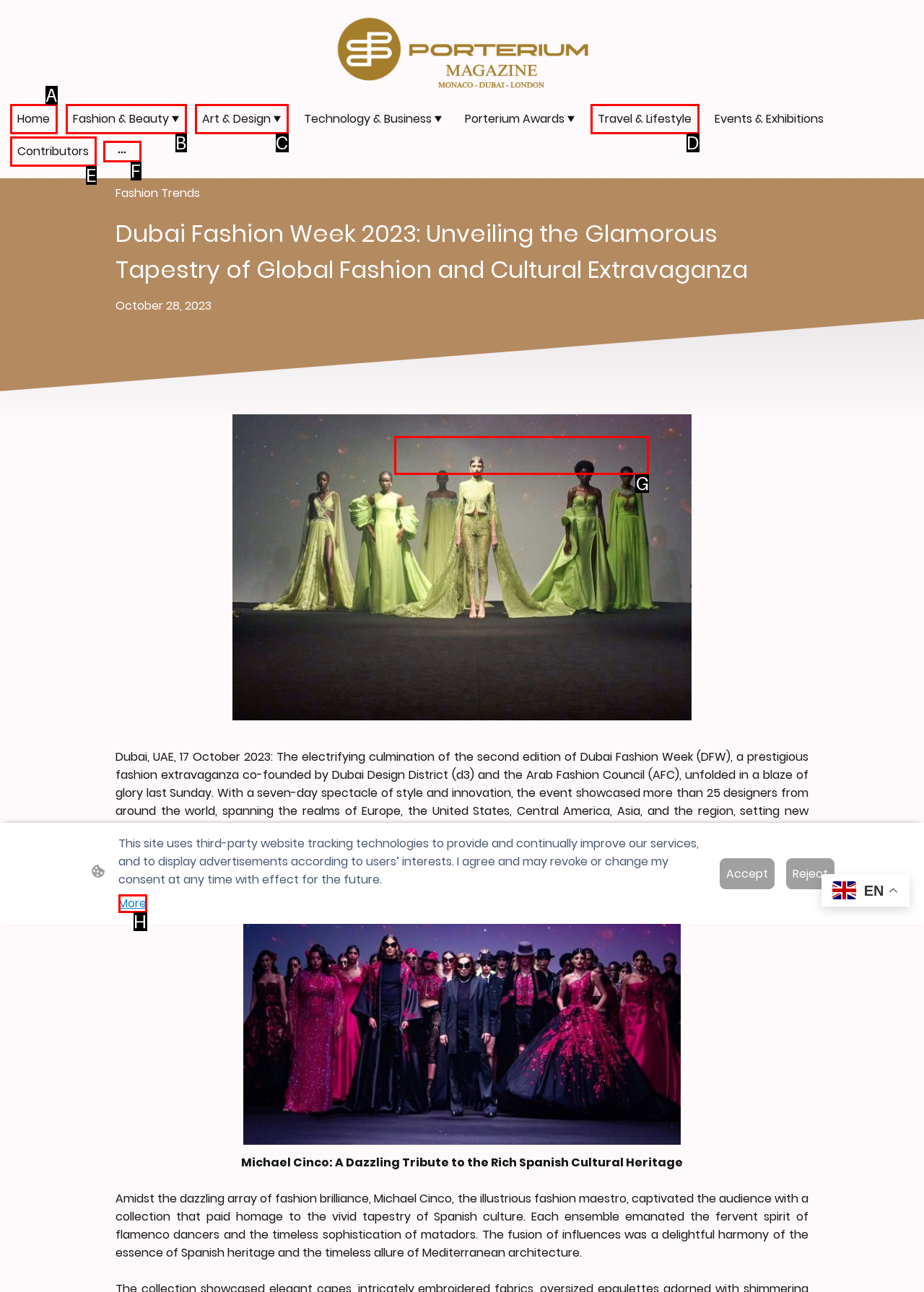Tell me the letter of the option that corresponds to the description: placeholder="Please enter the code"
Answer using the letter from the given choices directly.

G